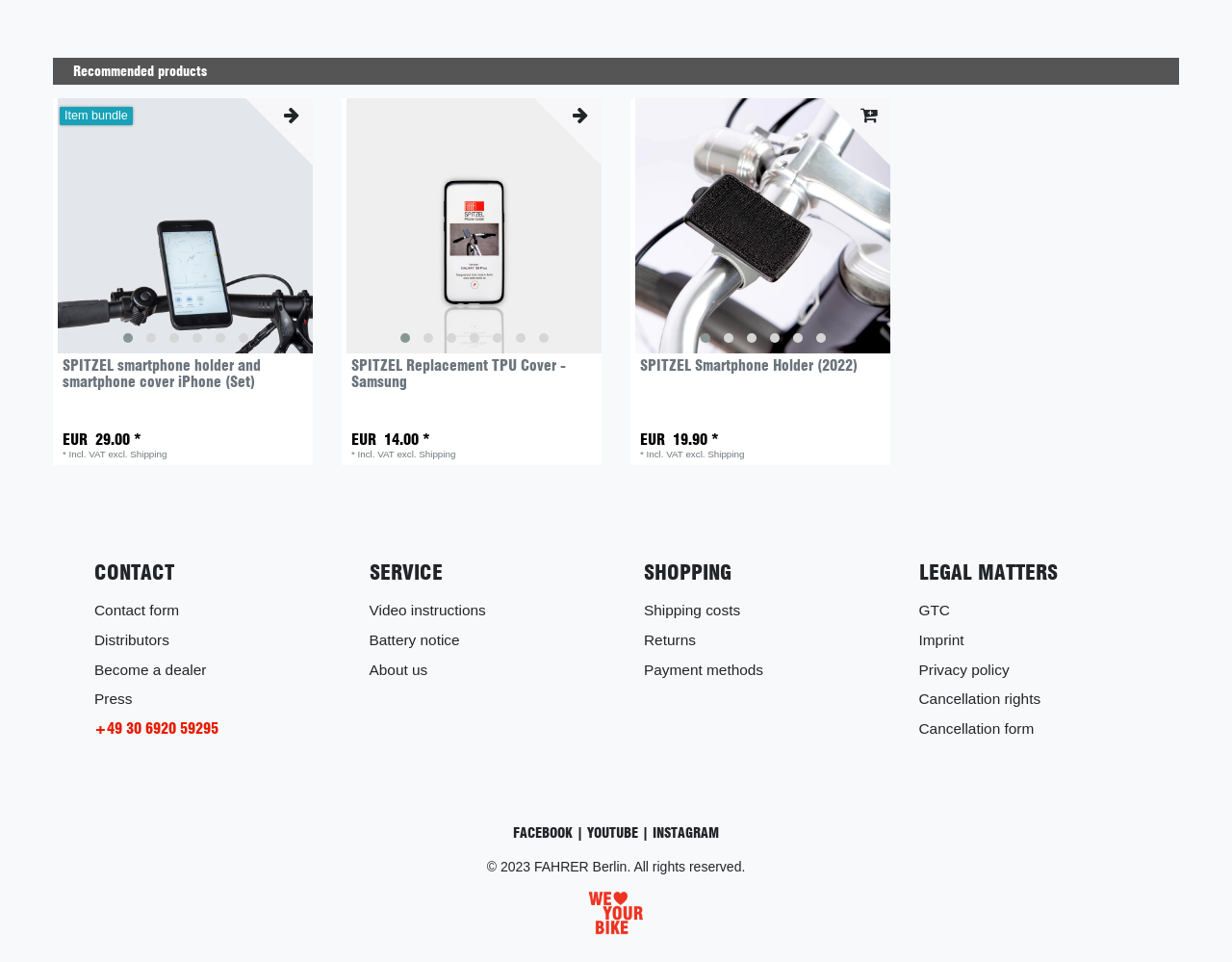Identify the bounding box for the UI element described as: "Clothing & Fashion". Ensure the coordinates are four float numbers between 0 and 1, formatted as [left, top, right, bottom].

None